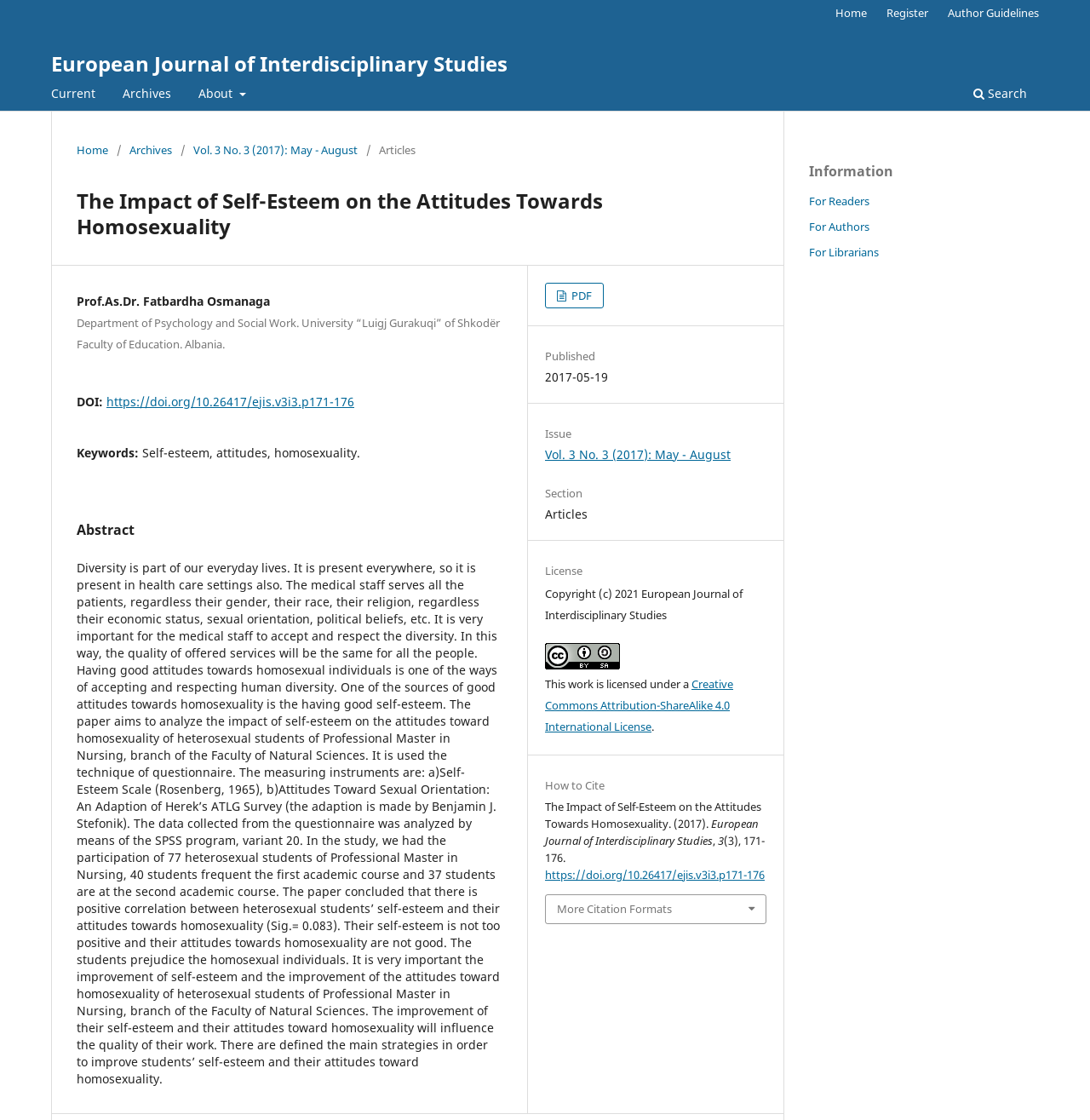Give an extensive and precise description of the webpage.

This webpage is an article page from the European Journal of Interdisciplinary Studies. At the top, there is a navigation bar with links to "Current", "Archives", "About", "Search", "Home", "Register", and "Author Guidelines". Below the navigation bar, there is a breadcrumb trail showing the current location: "Home" > "Archives" > "Vol. 3 No. 3 (2017): May - August" > "Articles".

The main article content is divided into several sections. The title of the article, "The Impact of Self-Esteem on the Attitudes Towards Homosexuality", is displayed prominently at the top. Below the title, the author's name, "Prof. As. Dr. Fatbardha Osmanaga", and their affiliation, "Department of Psychology and Social Work, University “Luigj Gurakuqi” of Shkodër Faculty of Education, Albania", are listed.

The article's abstract is displayed in a large block of text, which discusses the importance of accepting and respecting diversity, including sexual orientation, and how self-esteem affects attitudes towards homosexuality. The abstract is followed by a link to download the article in PDF format.

On the right side of the page, there are several metadata sections, including "DOI", "Keywords", "Published", "Issue", "Section", and "License". The "License" section indicates that the article is licensed under a Creative Commons Attribution-ShareAlike 4.0 International License, and an image of the license is displayed.

At the bottom of the page, there is a "How to Cite" section, which provides a formatted citation for the article in several formats. A button to view more citation formats is also available.